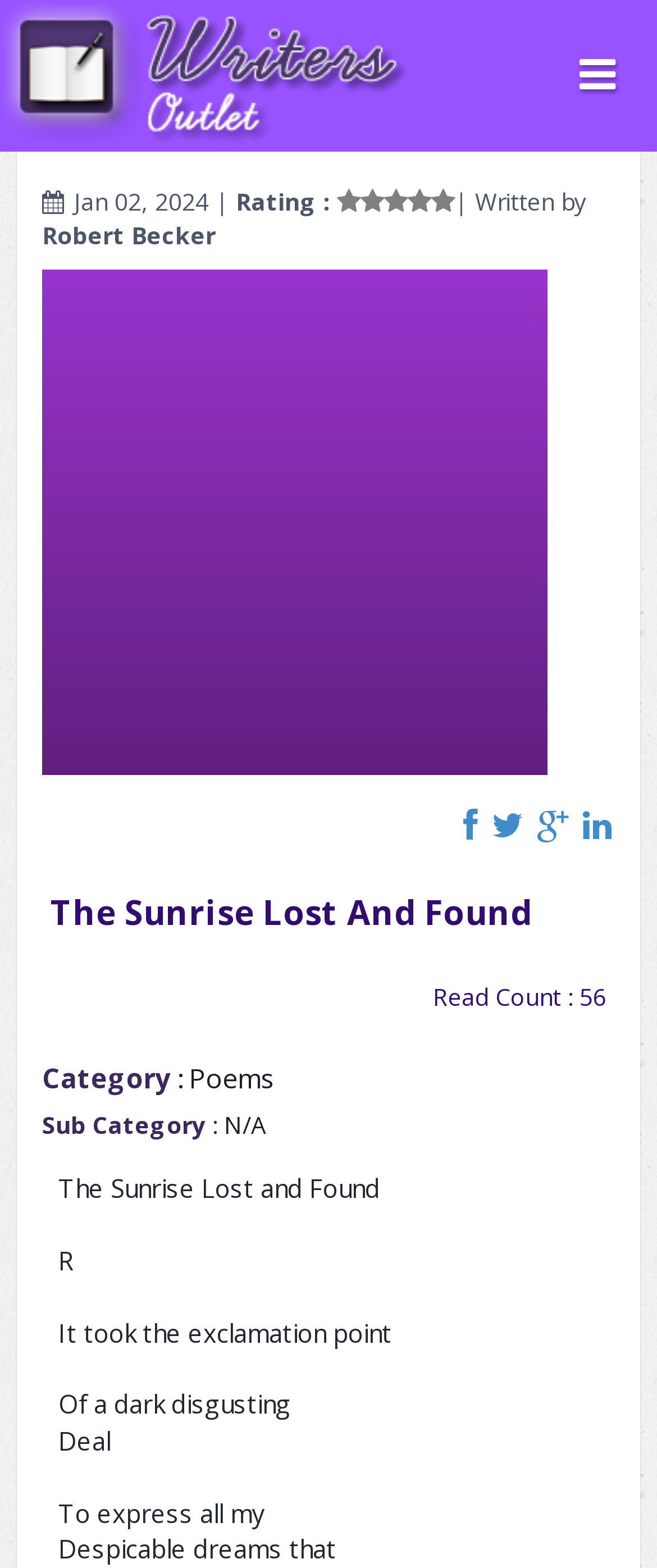With reference to the screenshot, provide a detailed response to the question below:
Is the login feature available on this webpage?

I found the login feature by looking at the UI elements on the webpage. Specifically, I found the textbox elements for 'Email' and 'Password', as well as a 'Login' button, which indicates that the login feature is available on this webpage.